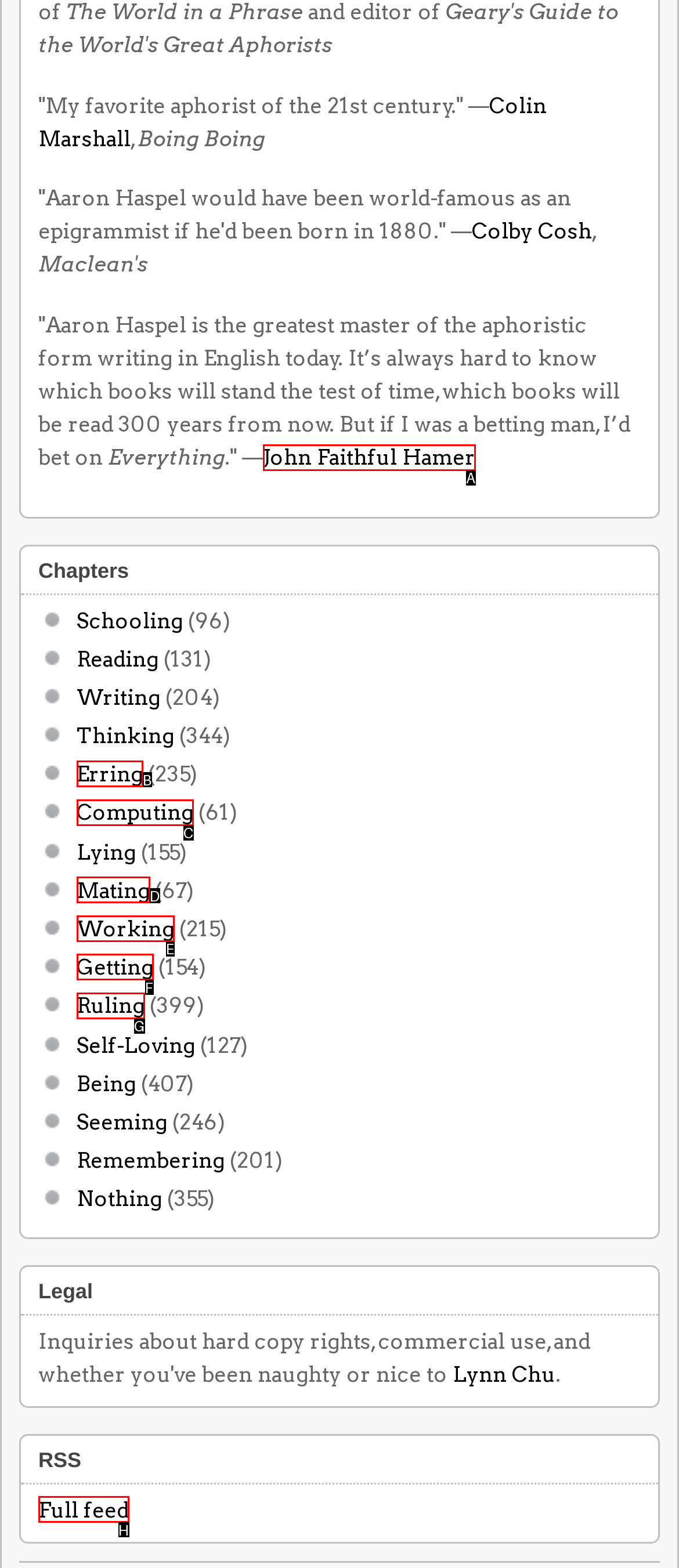Based on the description: Full feed, identify the matching HTML element. Reply with the letter of the correct option directly.

H